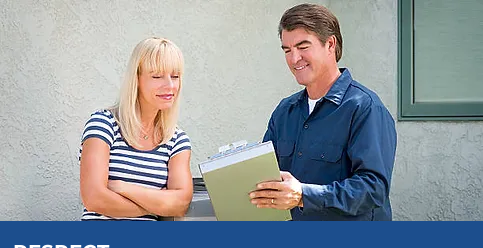Please answer the following question using a single word or phrase: 
What is the theme emphasized in the image?

Respect